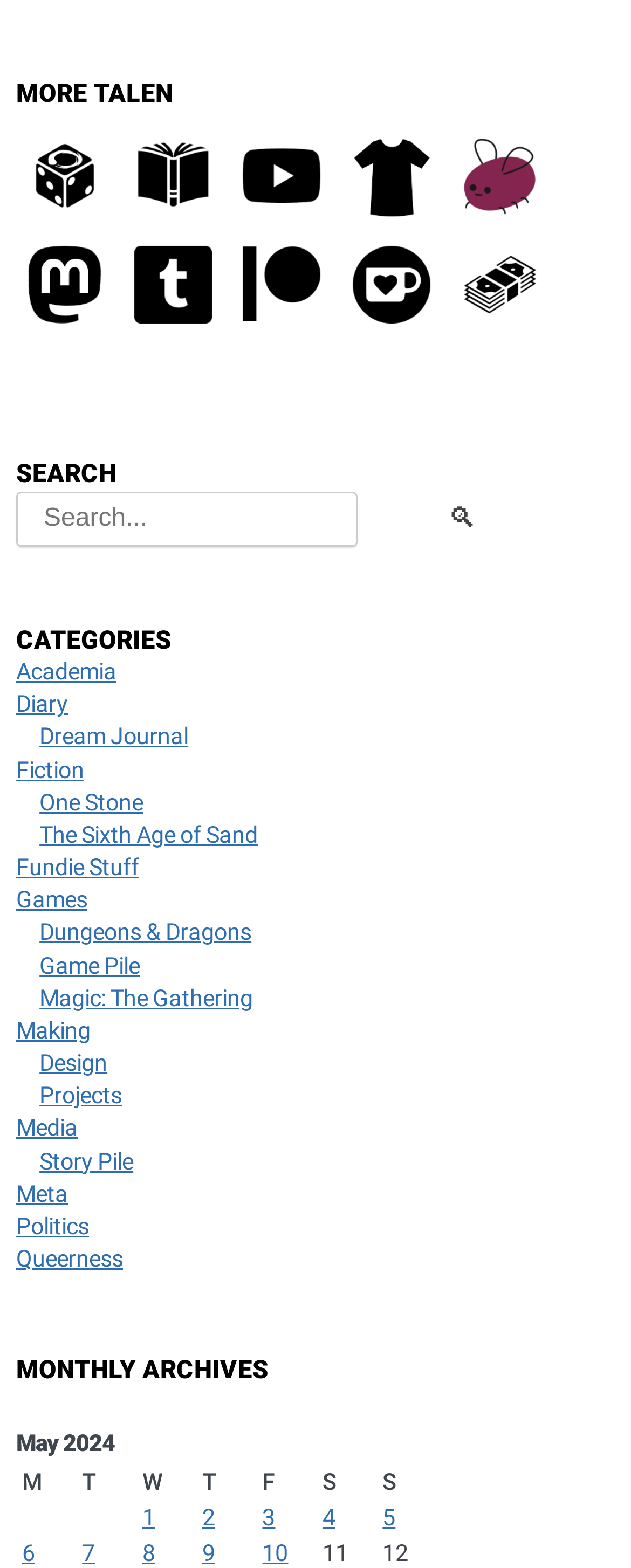What is the last month archive?
Give a detailed response to the question by analyzing the screenshot.

I looked at the 'MONTHLY ARCHIVES' section and found that the last month archive is May 2024, with links to posts published on each day of the month.